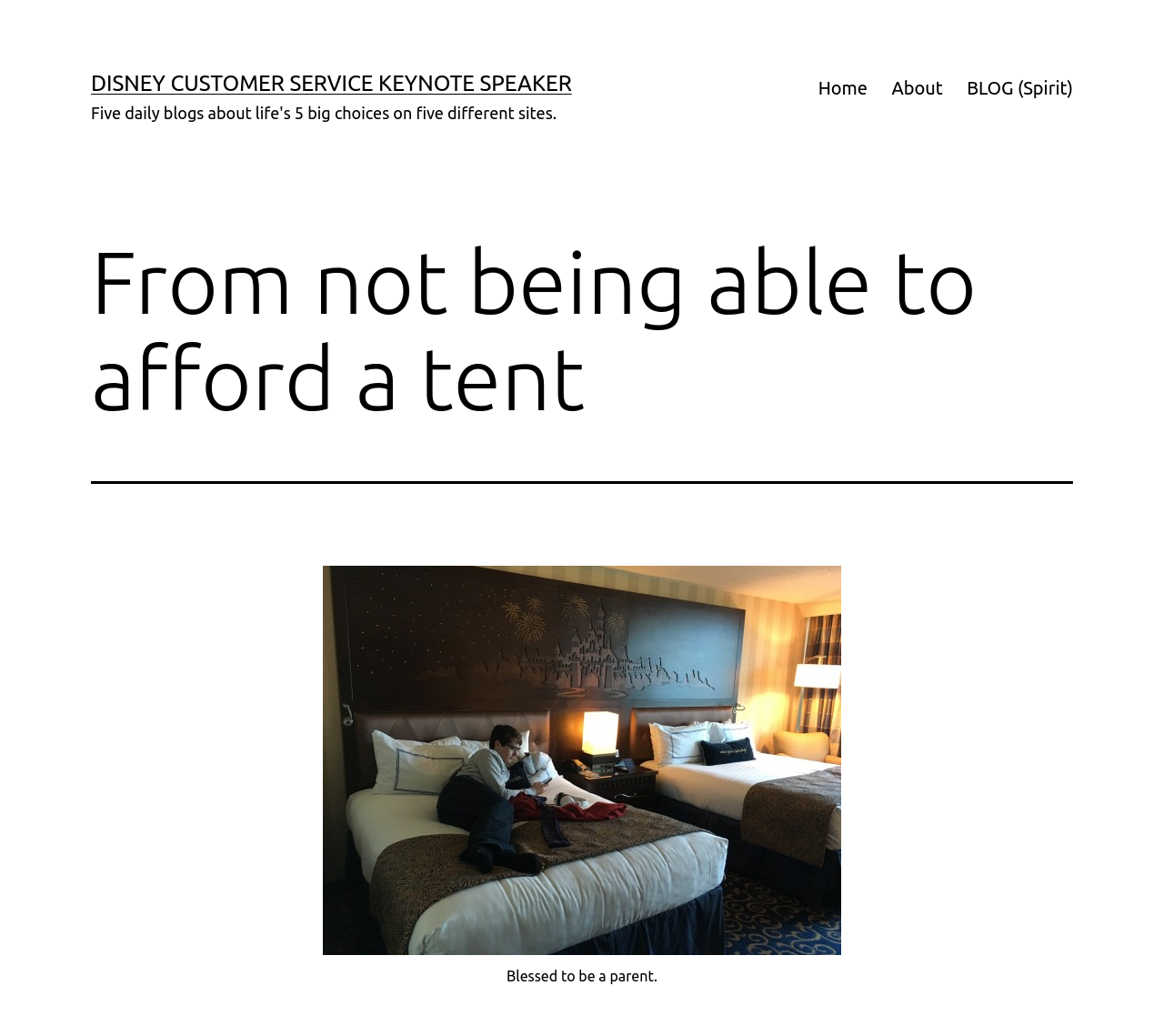What is the theme of the blog?
Based on the image content, provide your answer in one word or a short phrase.

Spirit